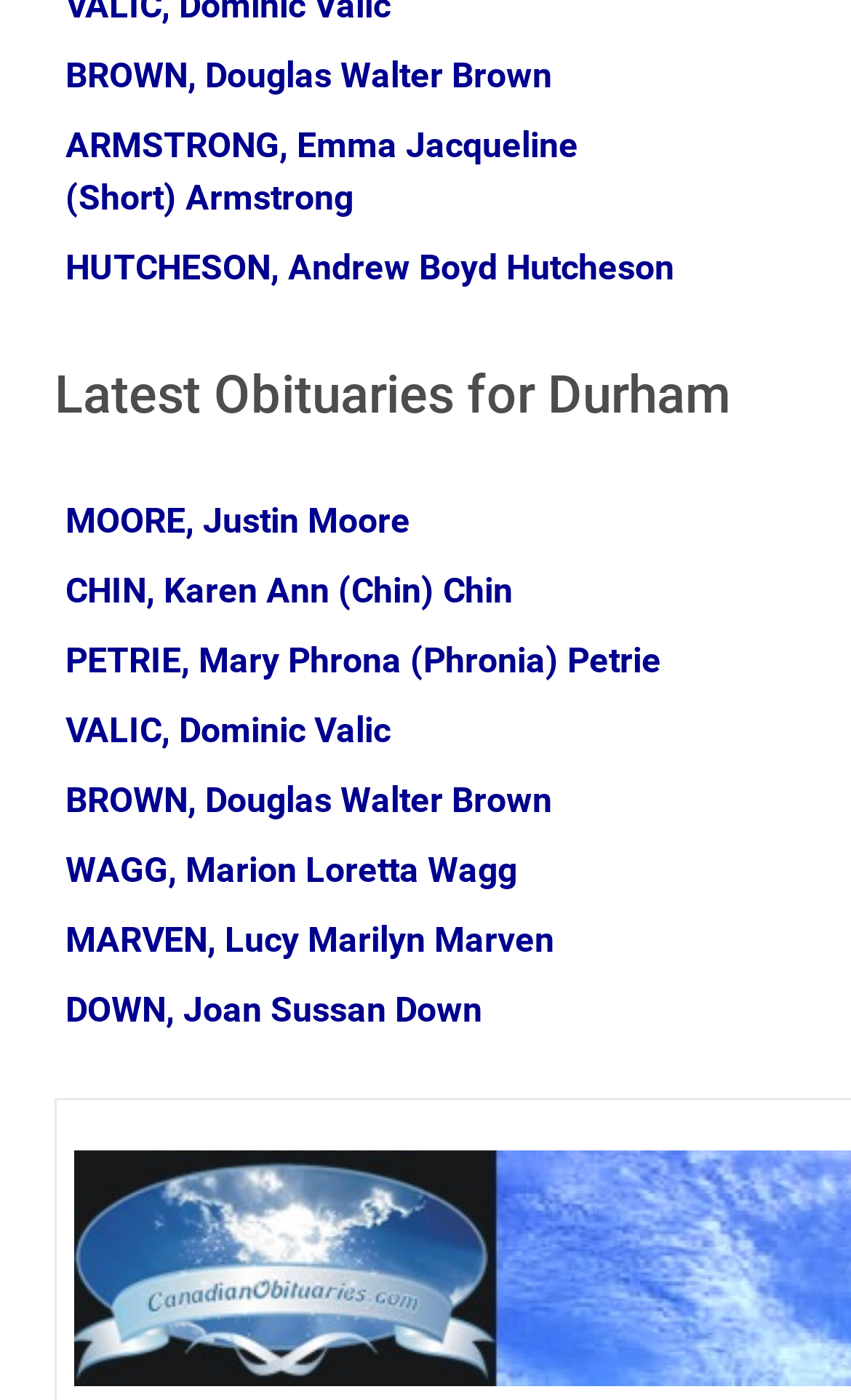Kindly determine the bounding box coordinates for the area that needs to be clicked to execute this instruction: "Check the obituary of Justin Moore".

[0.077, 0.356, 0.482, 0.386]